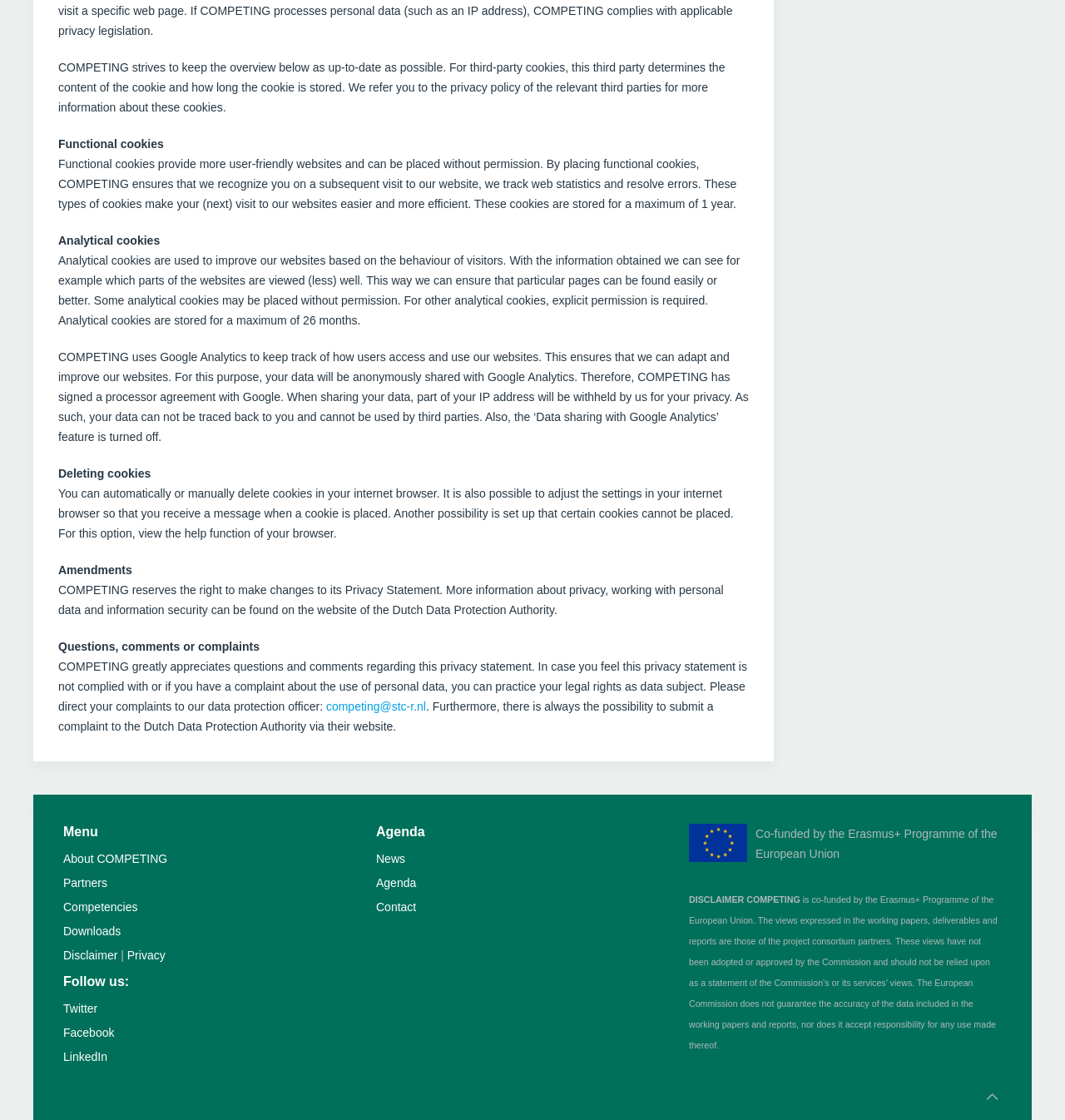How can users delete cookies?
Analyze the image and deliver a detailed answer to the question.

The text explains that users can automatically or manually delete cookies in their internet browser, and also adjust the settings to receive a message when a cookie is placed or set up that certain cookies cannot be placed.